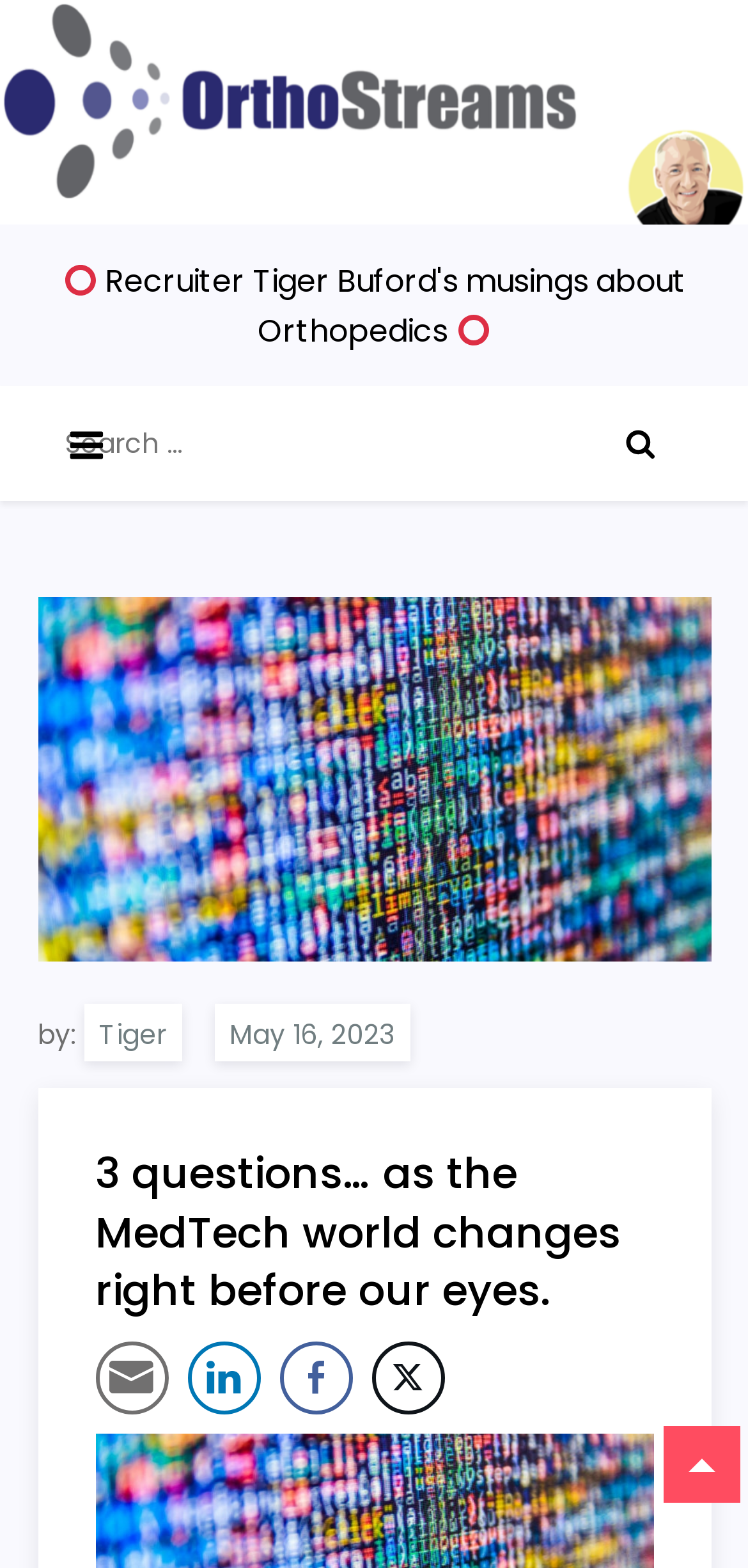Provide a thorough and detailed response to the question by examining the image: 
How many images are there at the top of the webpage?

I counted the number of images at the top of the webpage and found two images, both of which are circular icons.